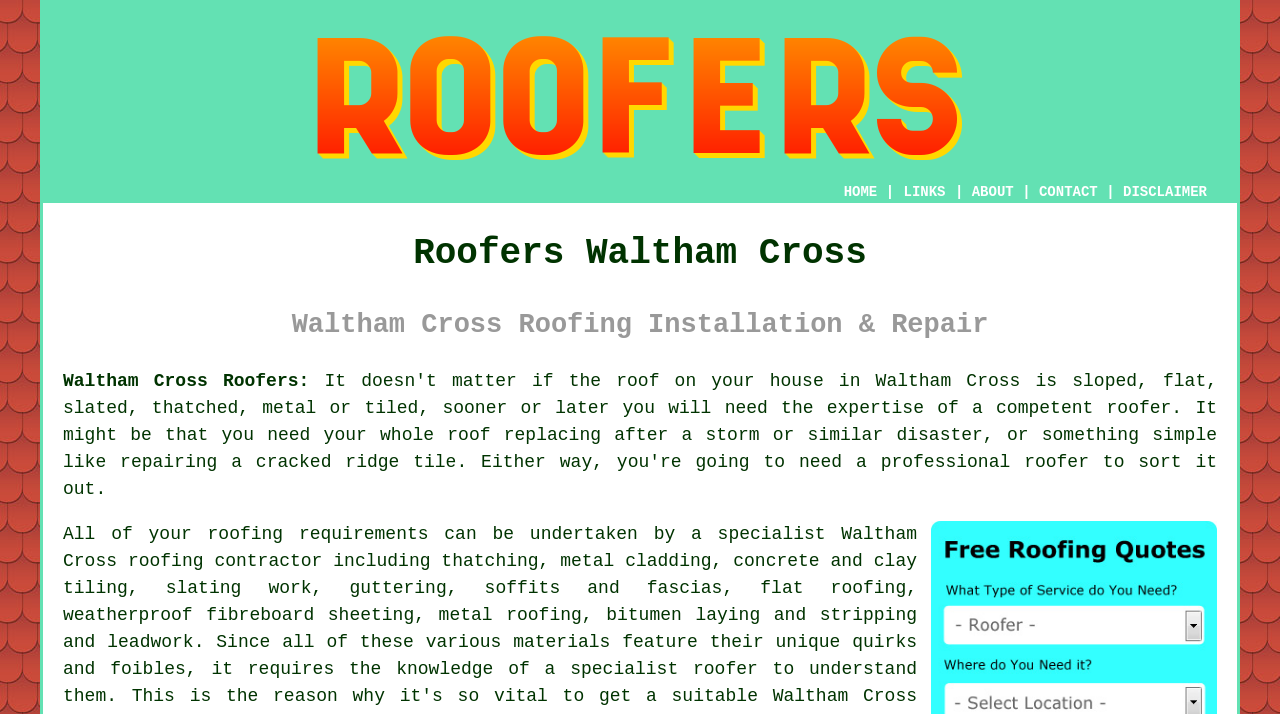Locate the bounding box coordinates of the area to click to fulfill this instruction: "Click the HOME link". The bounding box should be presented as four float numbers between 0 and 1, in the order [left, top, right, bottom].

[0.659, 0.258, 0.685, 0.28]